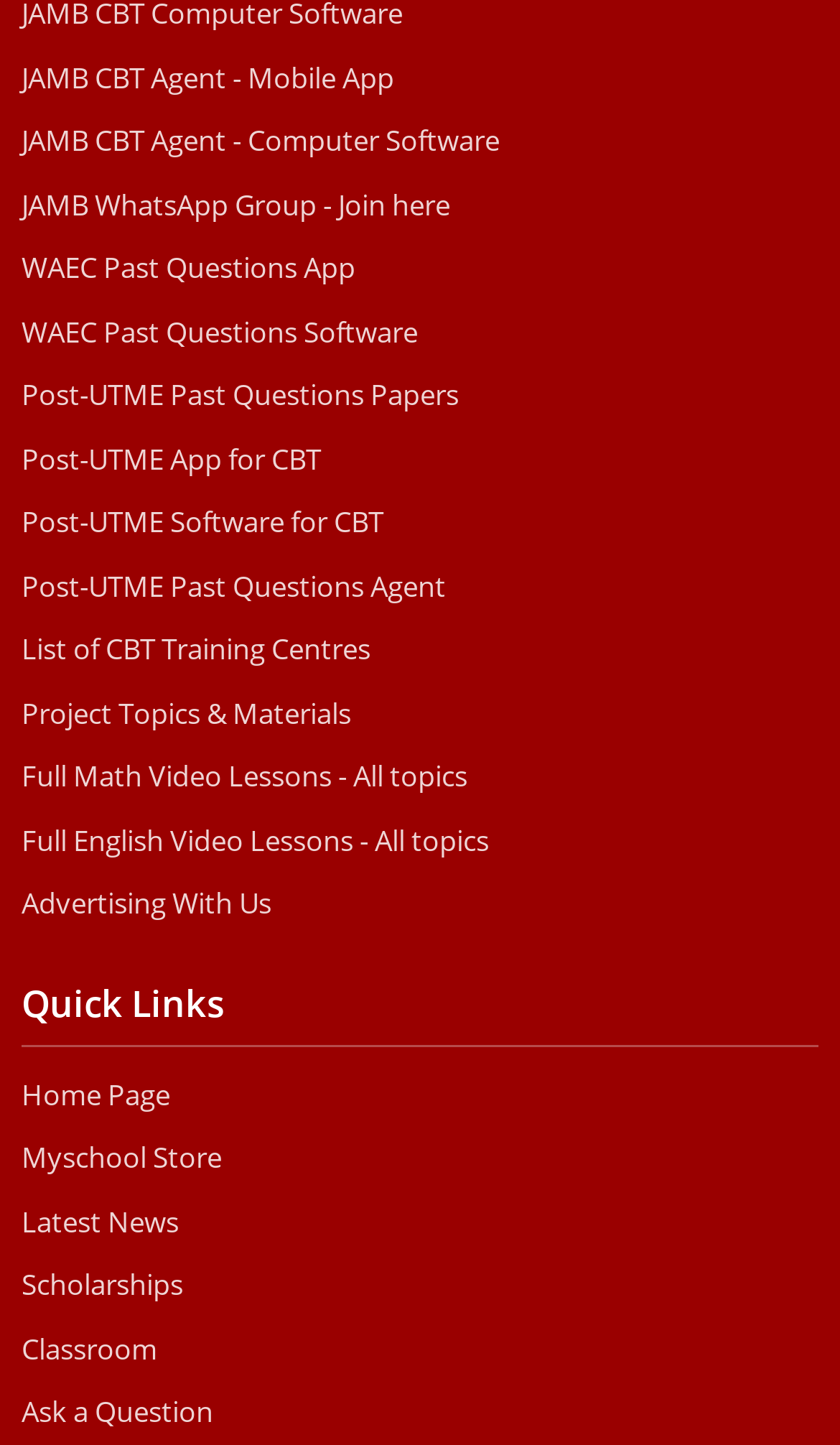Answer this question using a single word or a brief phrase:
What is the purpose of the 'Advertising With Us' link?

Advertising